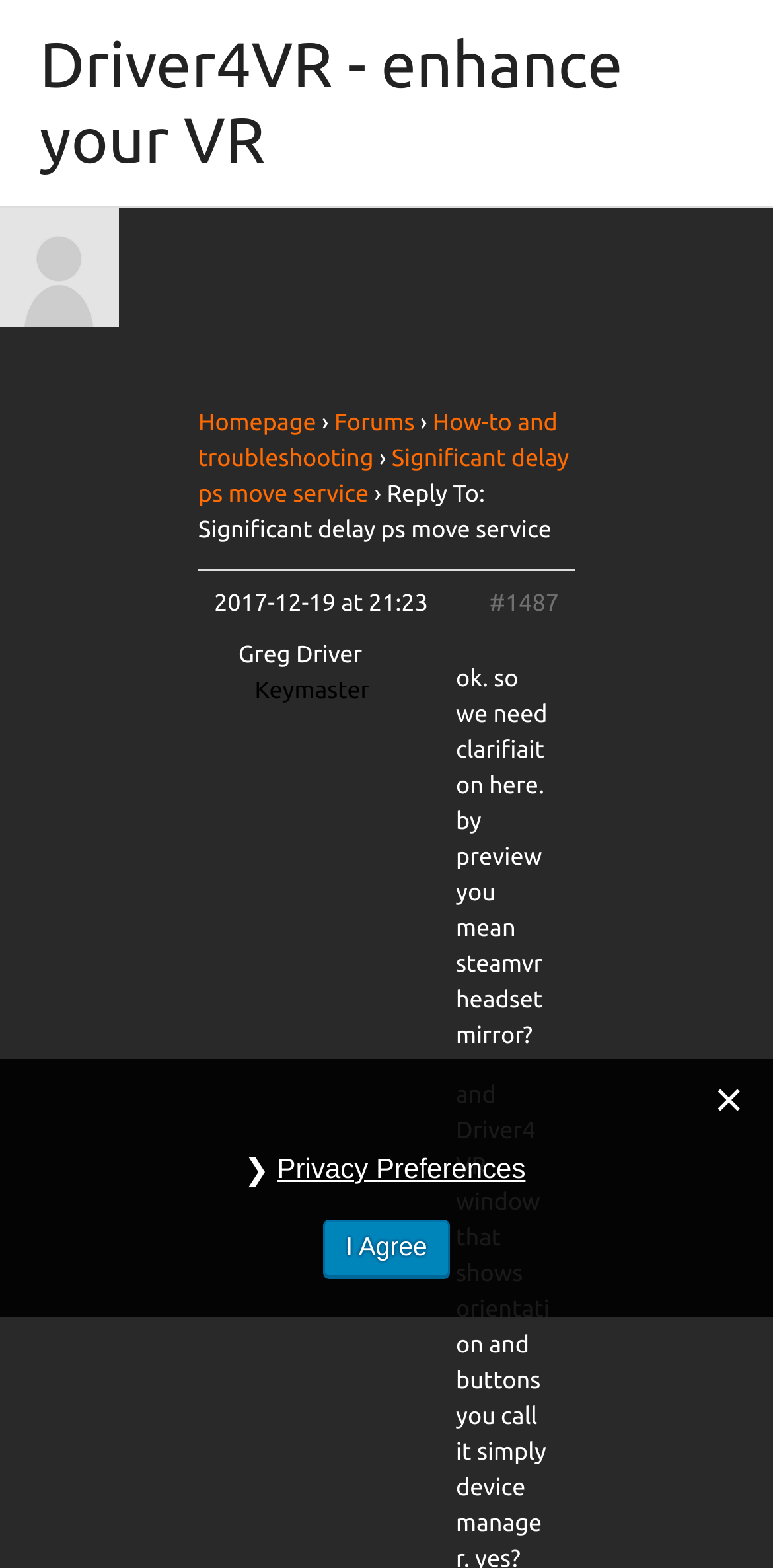Determine the bounding box for the UI element as described: "Forums". The coordinates should be represented as four float numbers between 0 and 1, formatted as [left, top, right, bottom].

[0.432, 0.262, 0.536, 0.278]